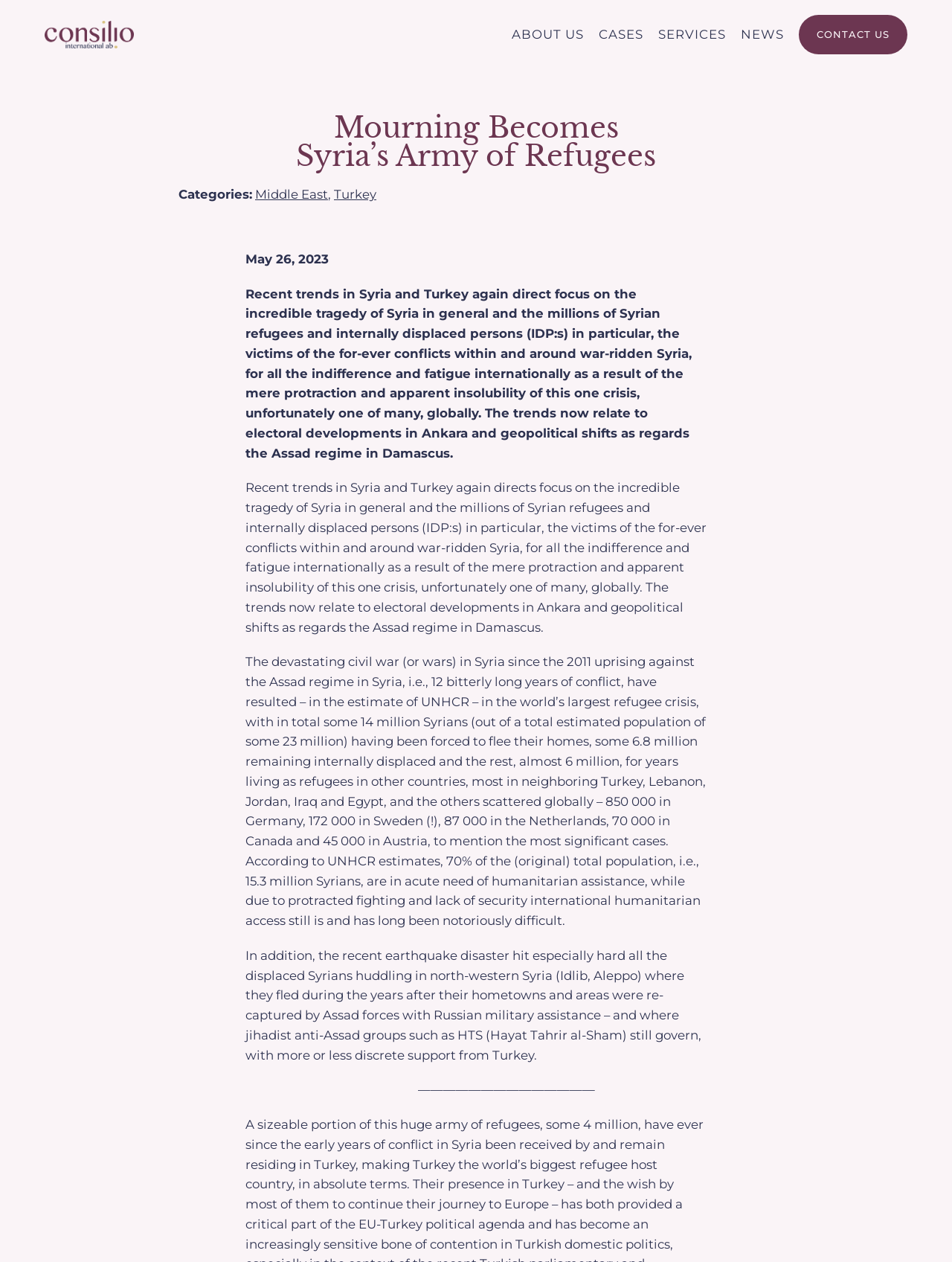Based on the image, give a detailed response to the question: In which countries are most Syrian refugees living?

According to the article, most Syrian refugees are living in neighboring countries, specifically Turkey, Lebanon, Jordan, Iraq, and Egypt, with smaller numbers scattered globally.